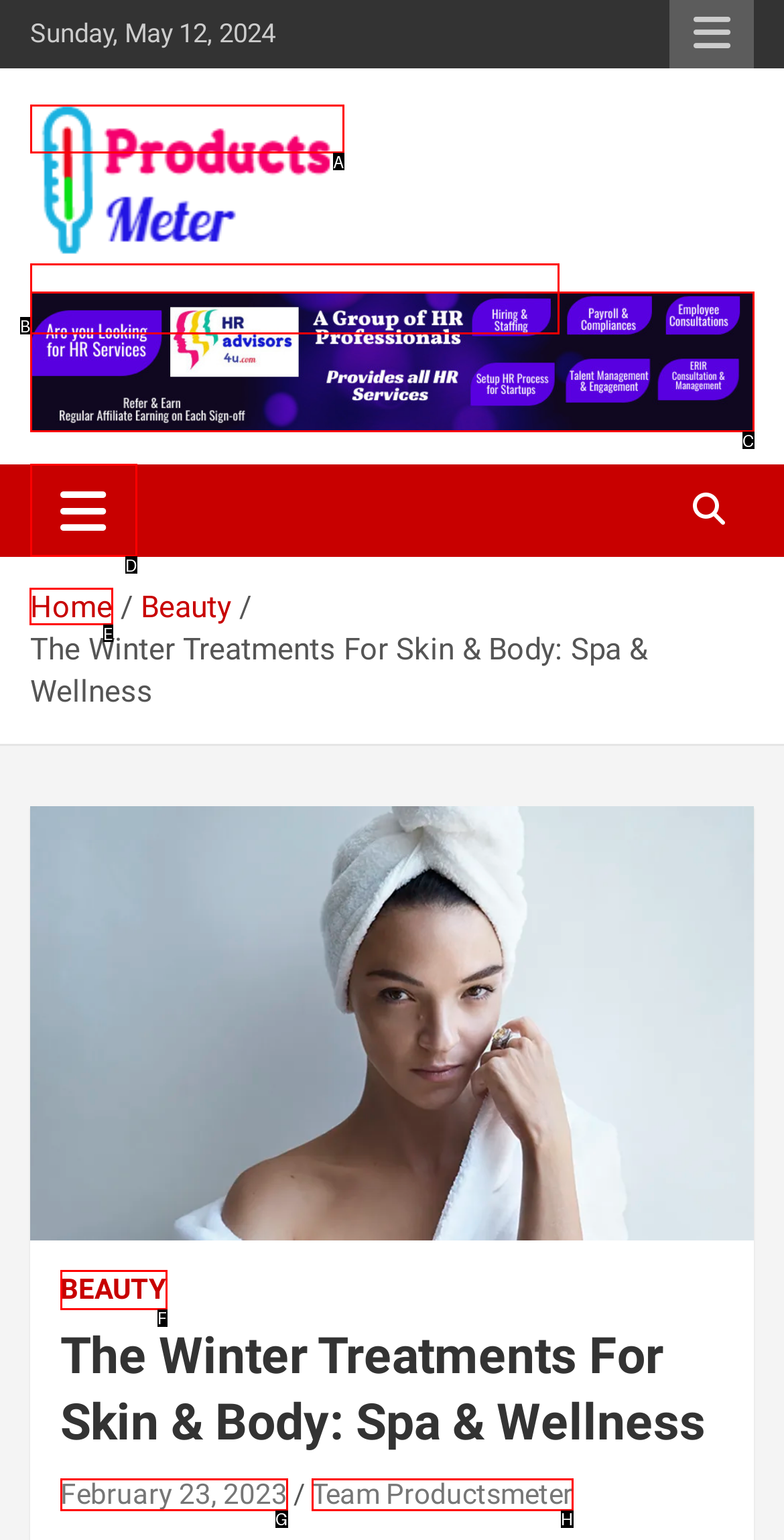Identify the correct UI element to click to follow this instruction: Visit the homepage
Respond with the letter of the appropriate choice from the displayed options.

E